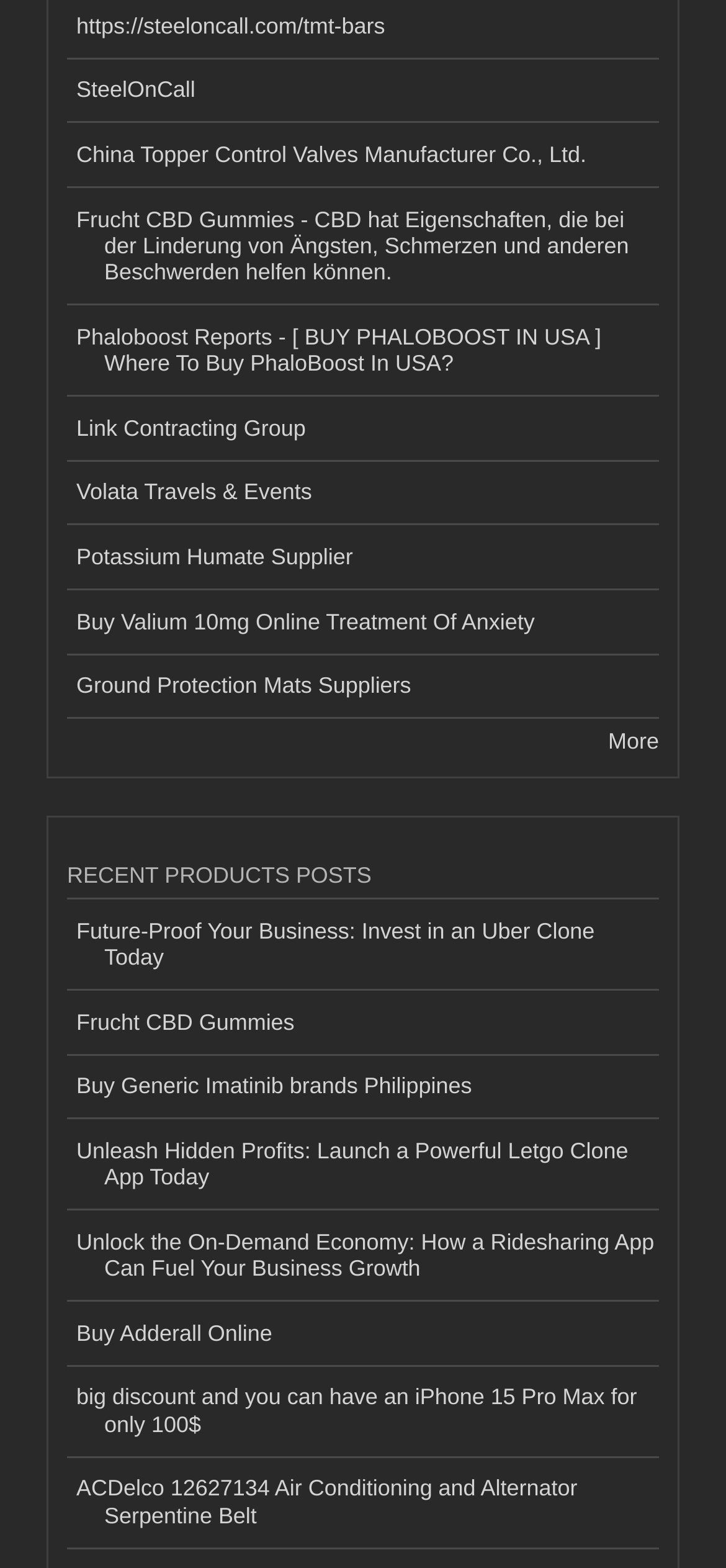Please find the bounding box coordinates (top-left x, top-left y, bottom-right x, bottom-right y) in the screenshot for the UI element described as follows: Buy Generic Imatinib brands Philippines

[0.092, 0.673, 0.908, 0.714]